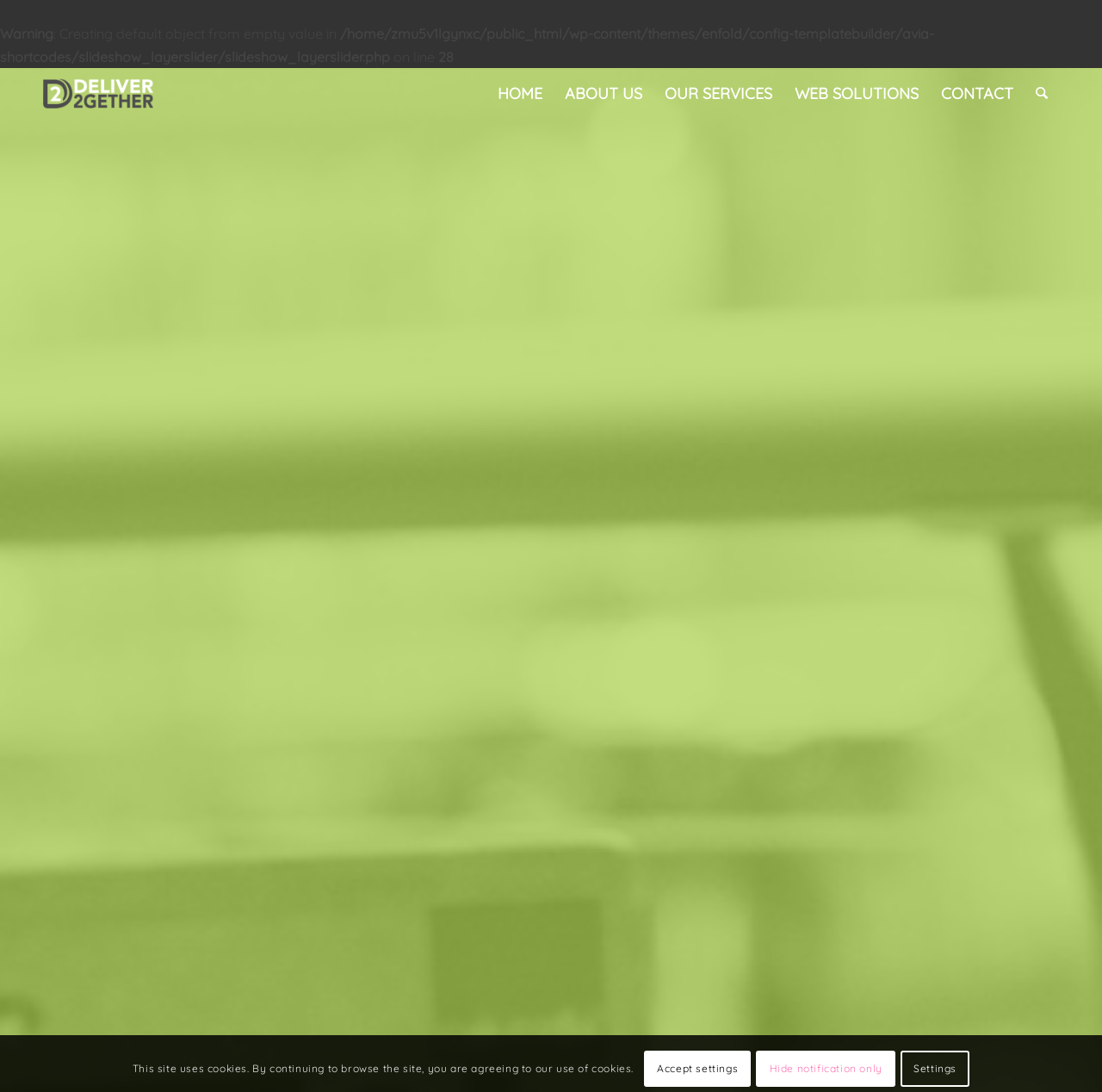Identify the bounding box of the UI component described as: "Settings".

[0.817, 0.962, 0.88, 0.996]